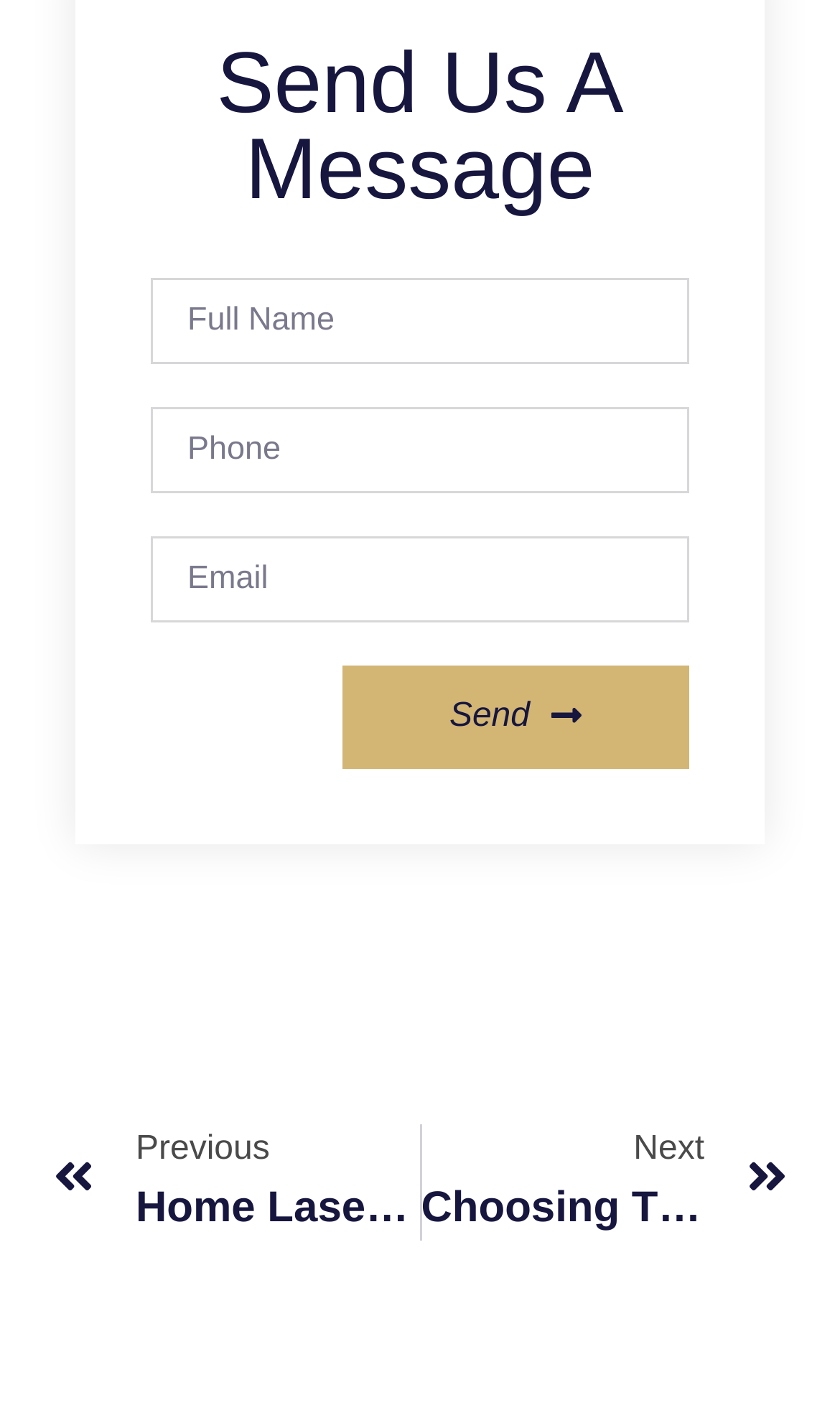What is the purpose of the form?
Please provide a comprehensive answer based on the visual information in the image.

The form contains fields for full name, phone, and email, and a send button, indicating that it is used to send a message to the website owner or administrator.